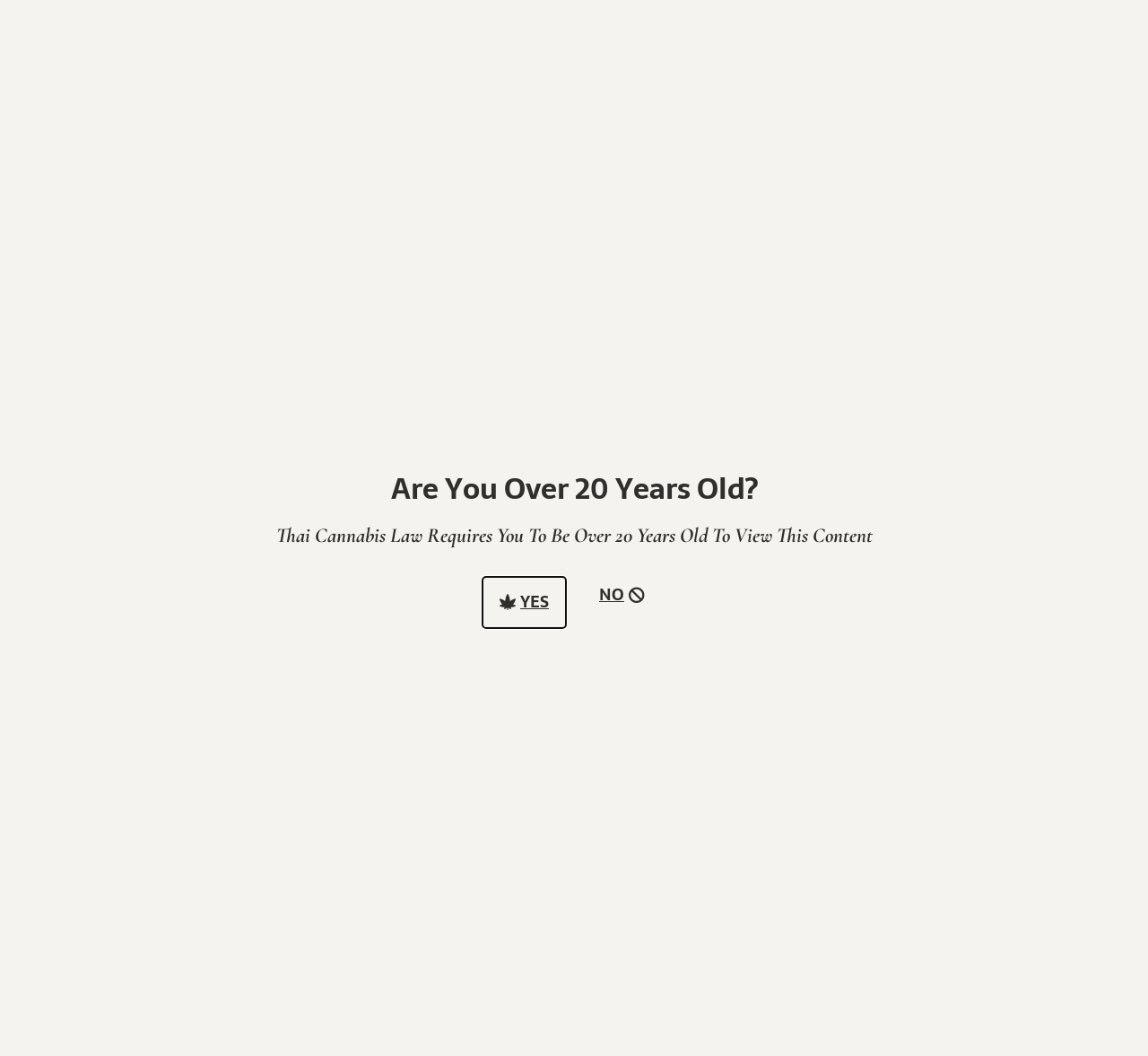Use a single word or phrase to respond to the question:
What is the age requirement to view the content on this website?

20 years old